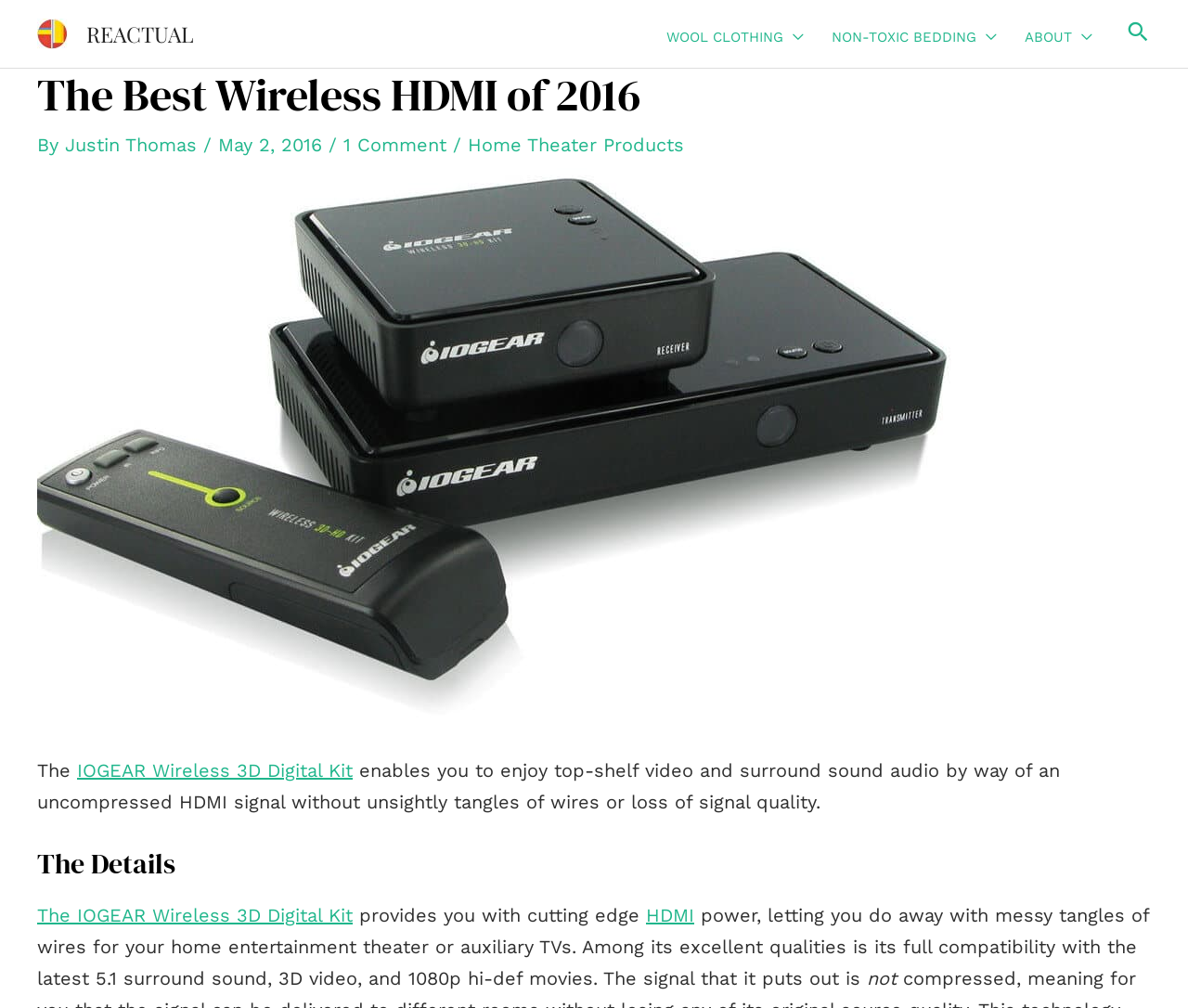Reply to the question with a brief word or phrase: What is the quality of the signal output by the product?

Uncompressed